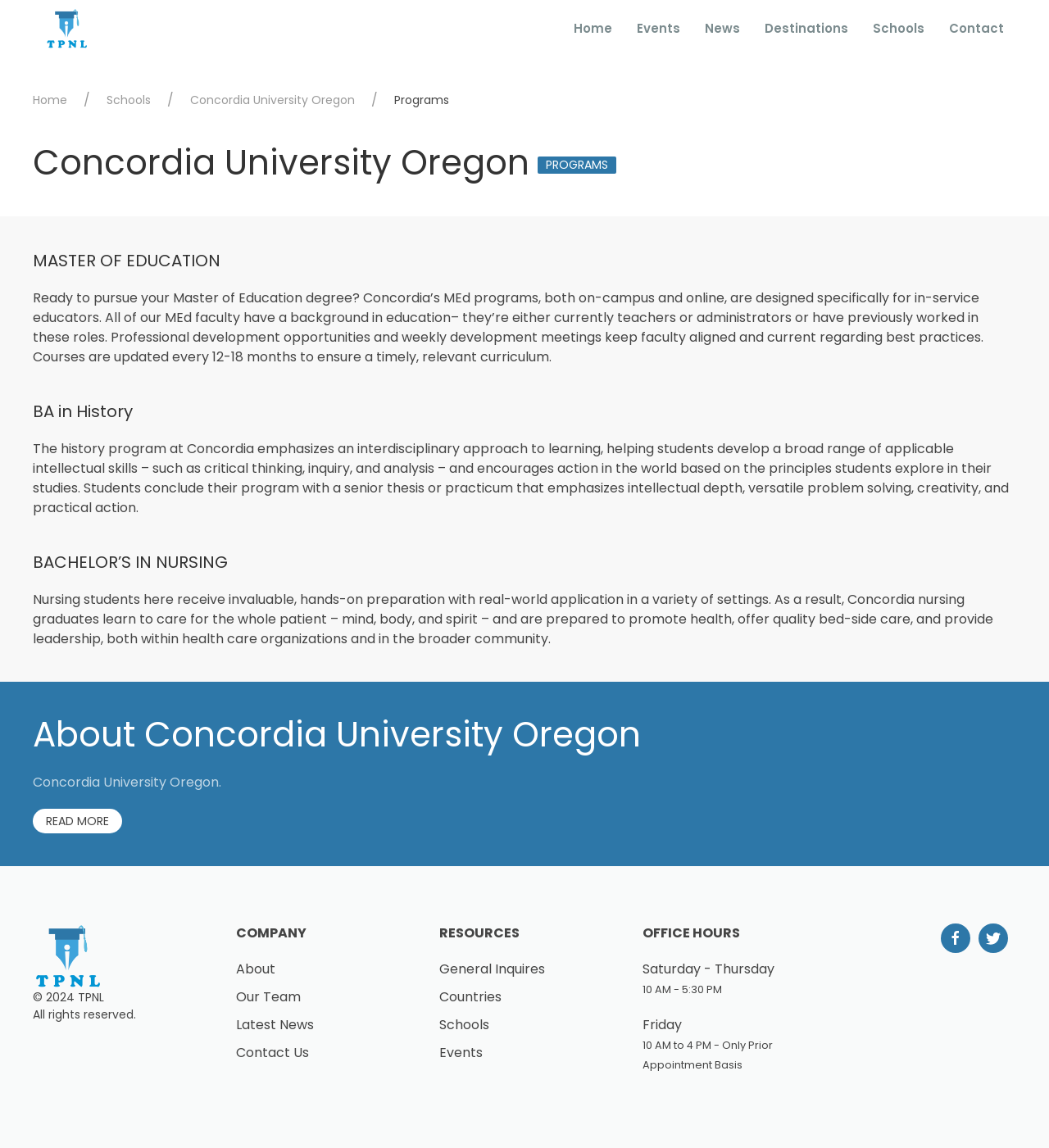Specify the bounding box coordinates of the region I need to click to perform the following instruction: "Click the 'Schools' link". The coordinates must be four float numbers in the range of 0 to 1, i.e., [left, top, right, bottom].

[0.82, 0.0, 0.893, 0.05]